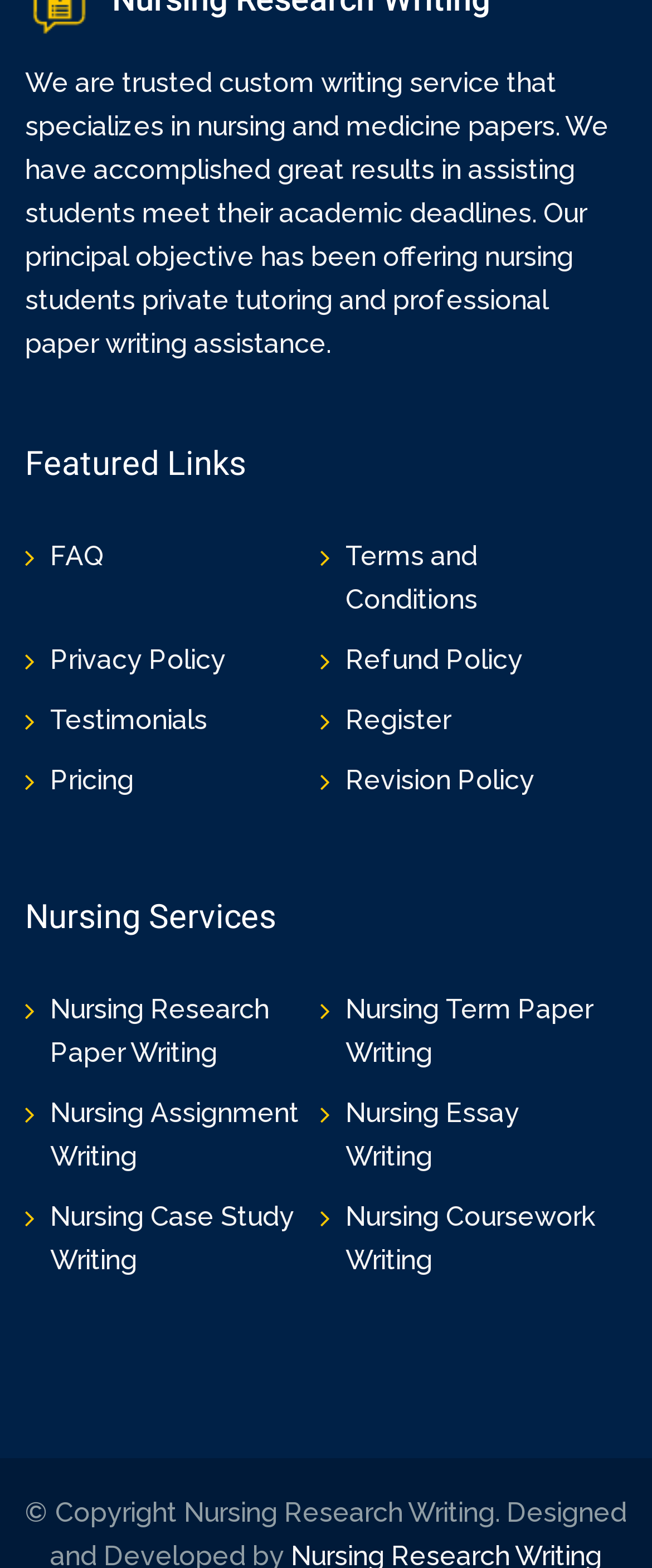Please locate the bounding box coordinates of the element that should be clicked to complete the given instruction: "read testimonials".

[0.077, 0.449, 0.318, 0.469]